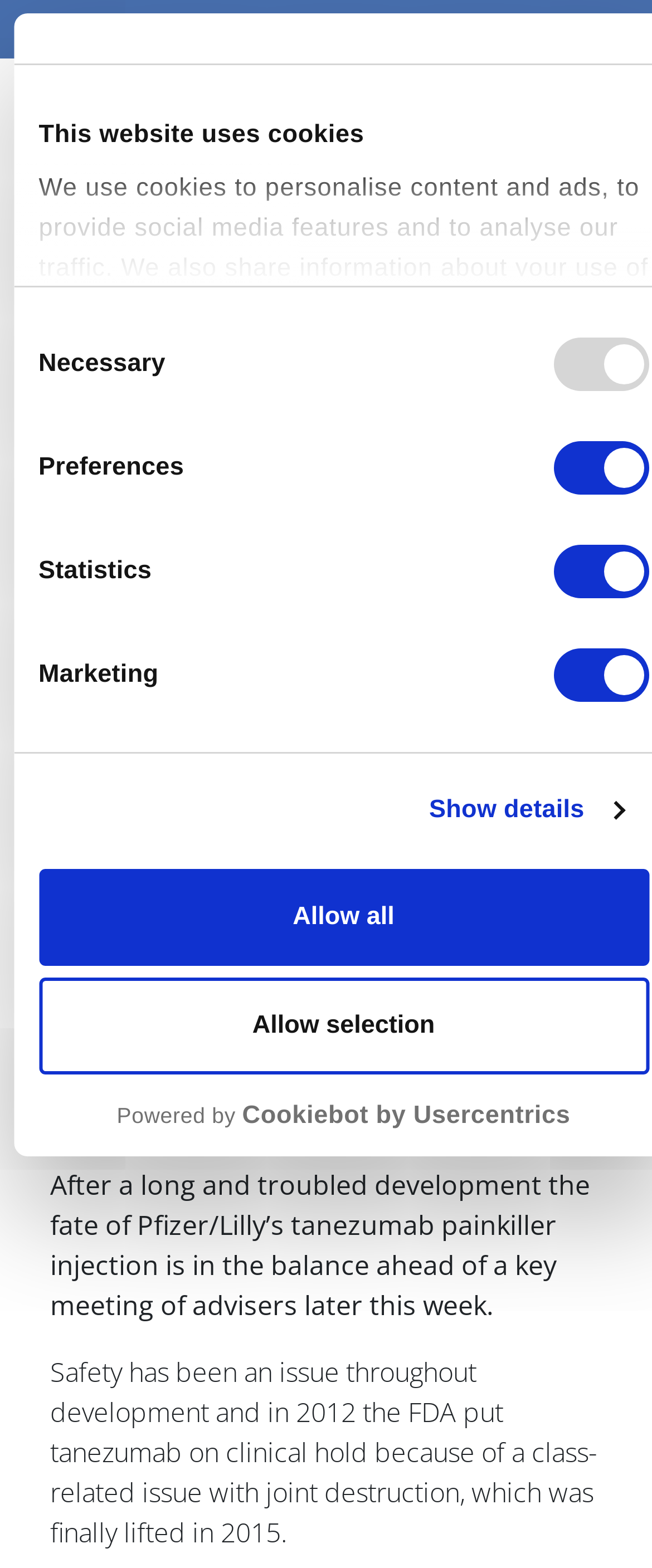What is the image depicted in the article?
Give a thorough and detailed response to the question.

I inferred this answer by looking at the image description 'Red spine and vertebral column of a human skeleton' which suggests that the image is related to a human skeleton.